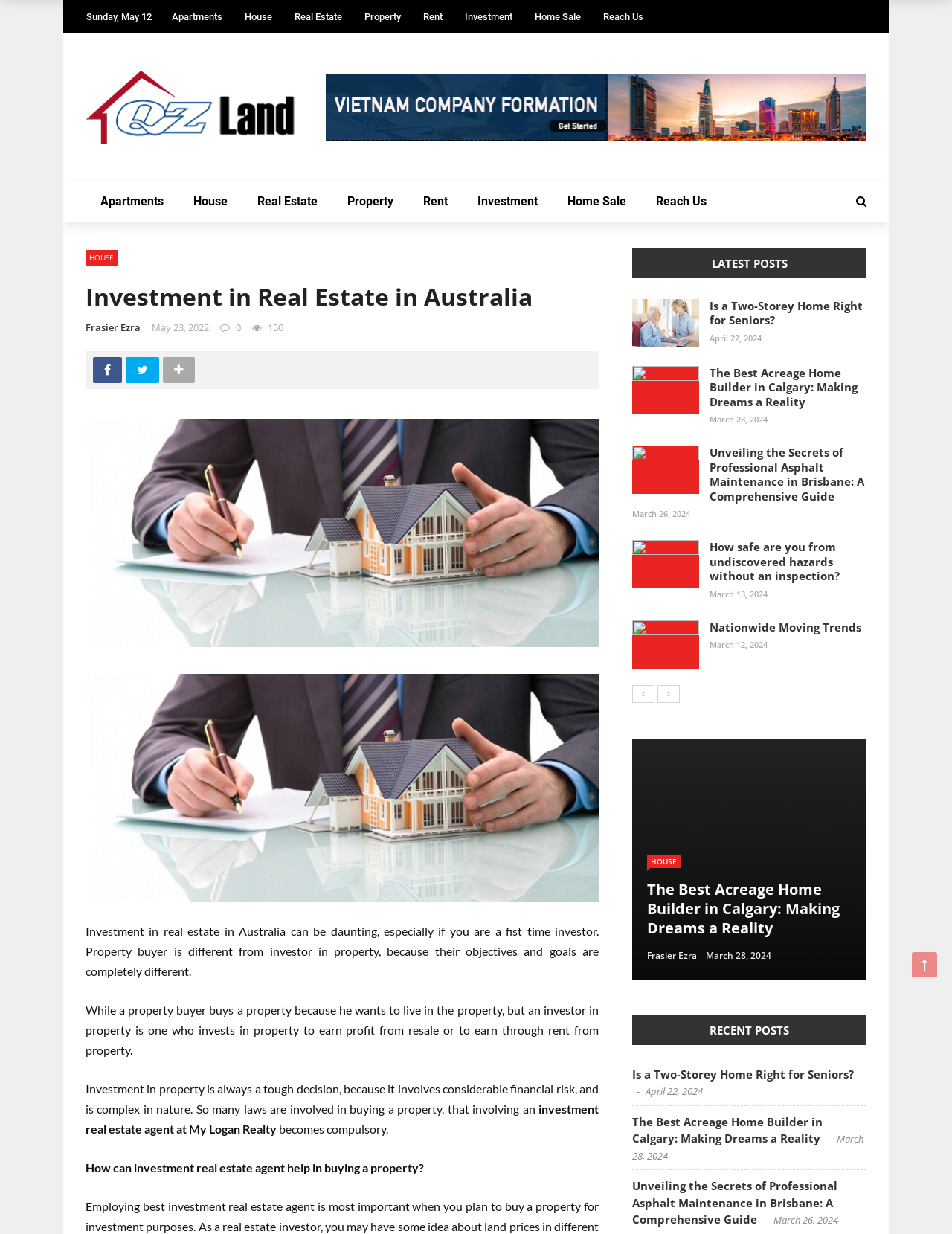What is the date of the latest post?
Based on the image, provide a one-word or brief-phrase response.

April 22, 2024